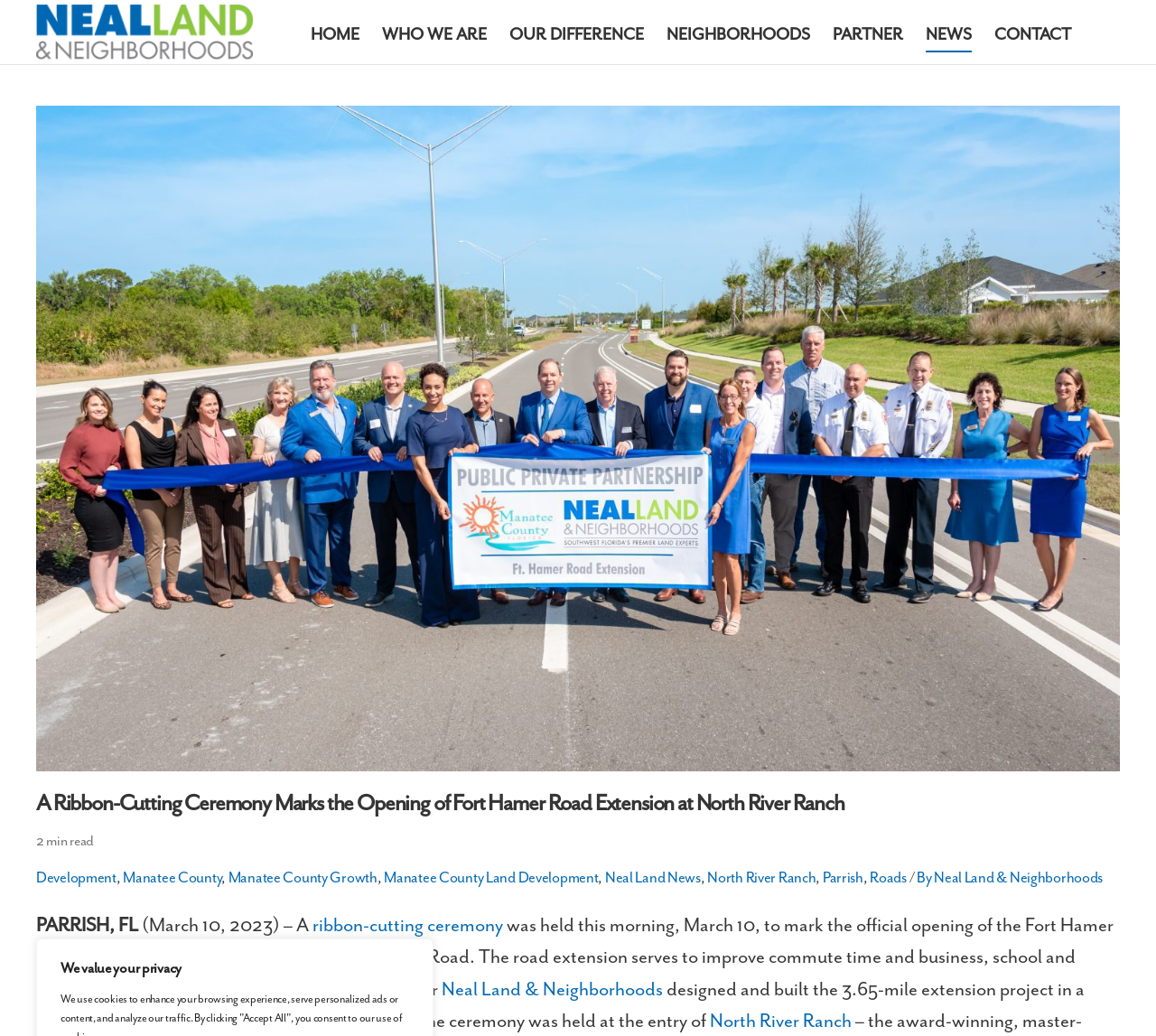Who is the local land developer mentioned?
Please provide a comprehensive answer based on the information in the image.

The answer can be found in the text 'Local land developer Neal Land & Neighborhoods designed and built the 3.65-mile extension project...' which mentions the local land developer as Neal Land & Neighborhoods.